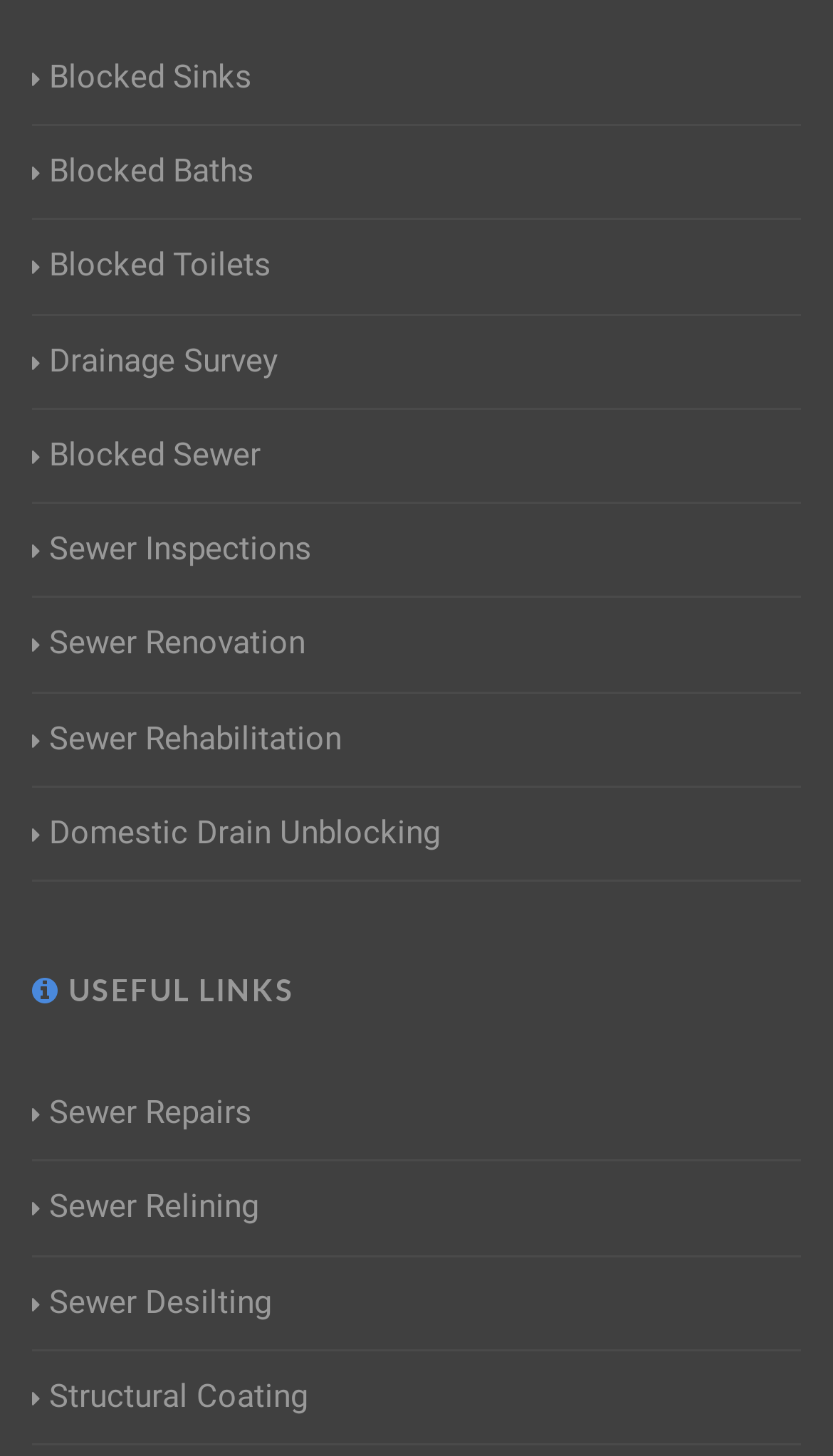Provide a thorough and detailed response to the question by examining the image: 
How many links are there under 'USEFUL LINKS'?

The 'USEFUL LINKS' section has a single link with the same text as the heading, which is ' USEFUL LINKS'.